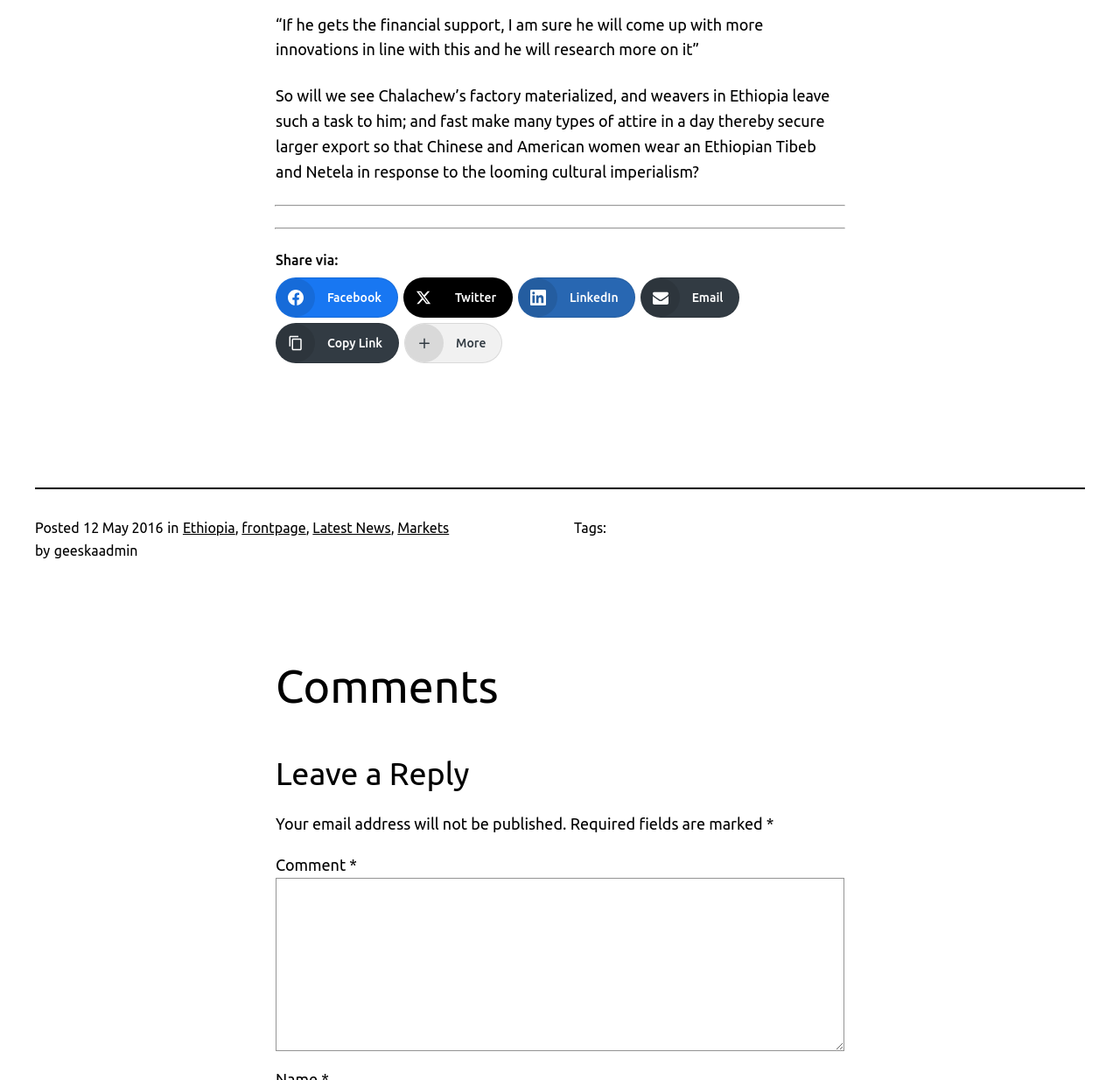Answer this question using a single word or a brief phrase:
What is the date of the posted article?

12 May 2016